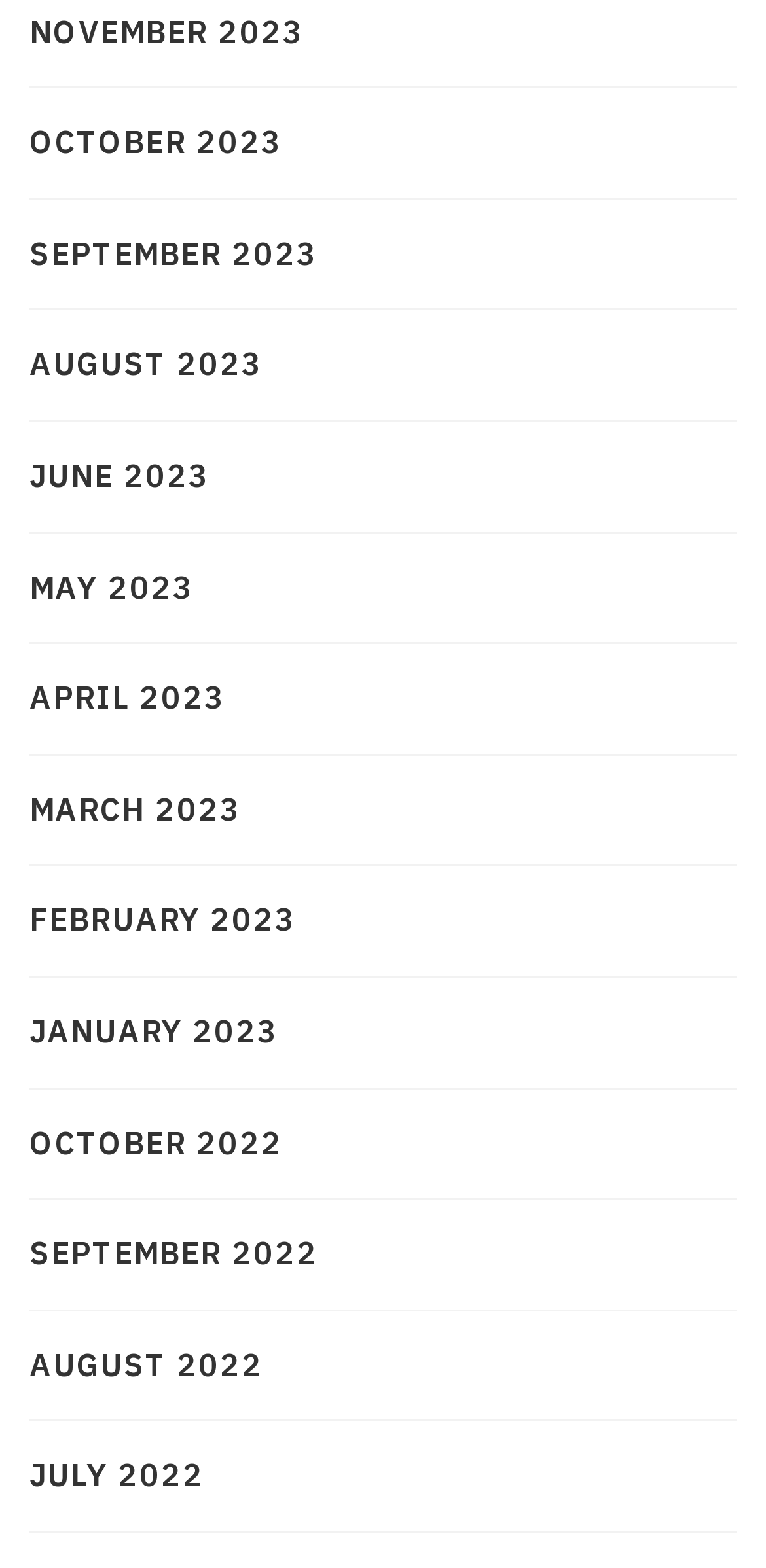Please find the bounding box for the UI element described by: "September 2022".

[0.038, 0.784, 0.415, 0.816]